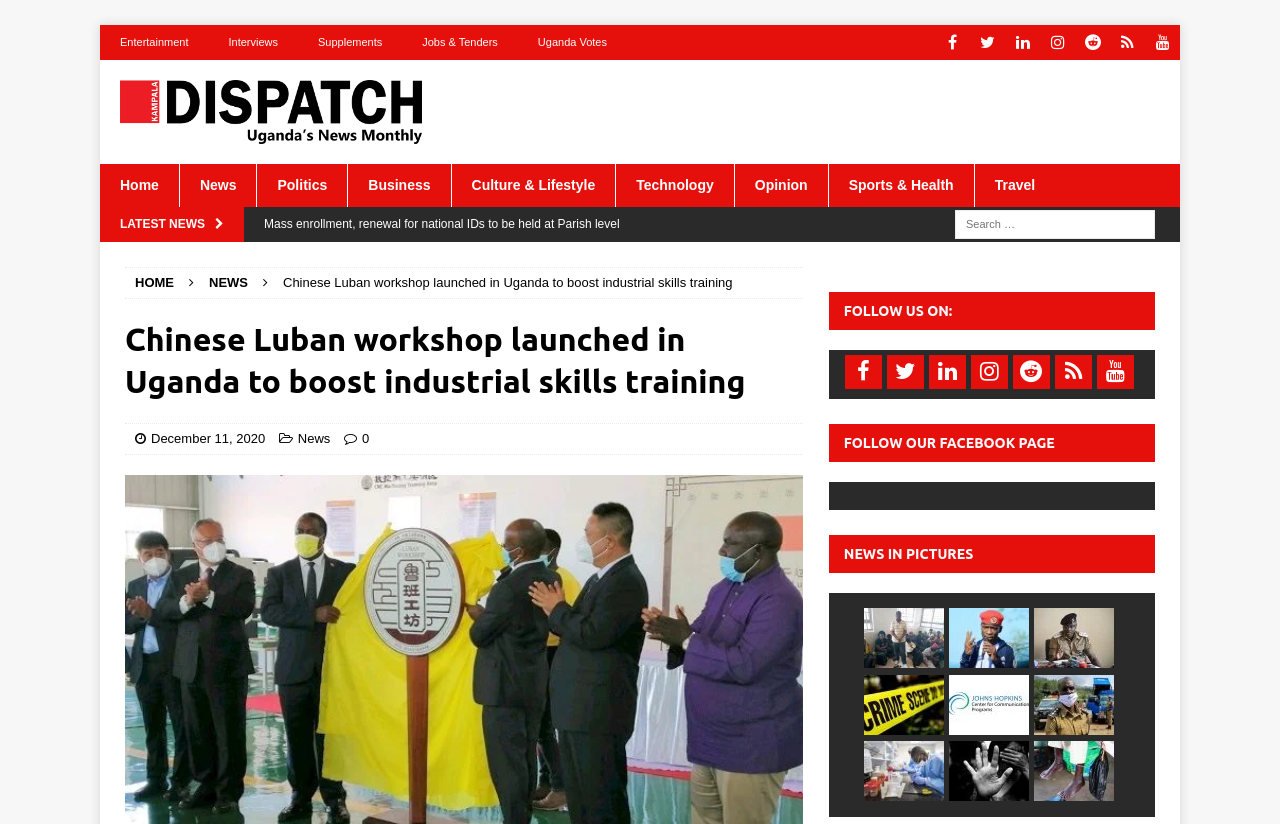Predict the bounding box coordinates of the area that should be clicked to accomplish the following instruction: "Follow on Facebook". The bounding box coordinates should consist of four float numbers between 0 and 1, i.e., [left, top, right, bottom].

[0.66, 0.431, 0.689, 0.472]